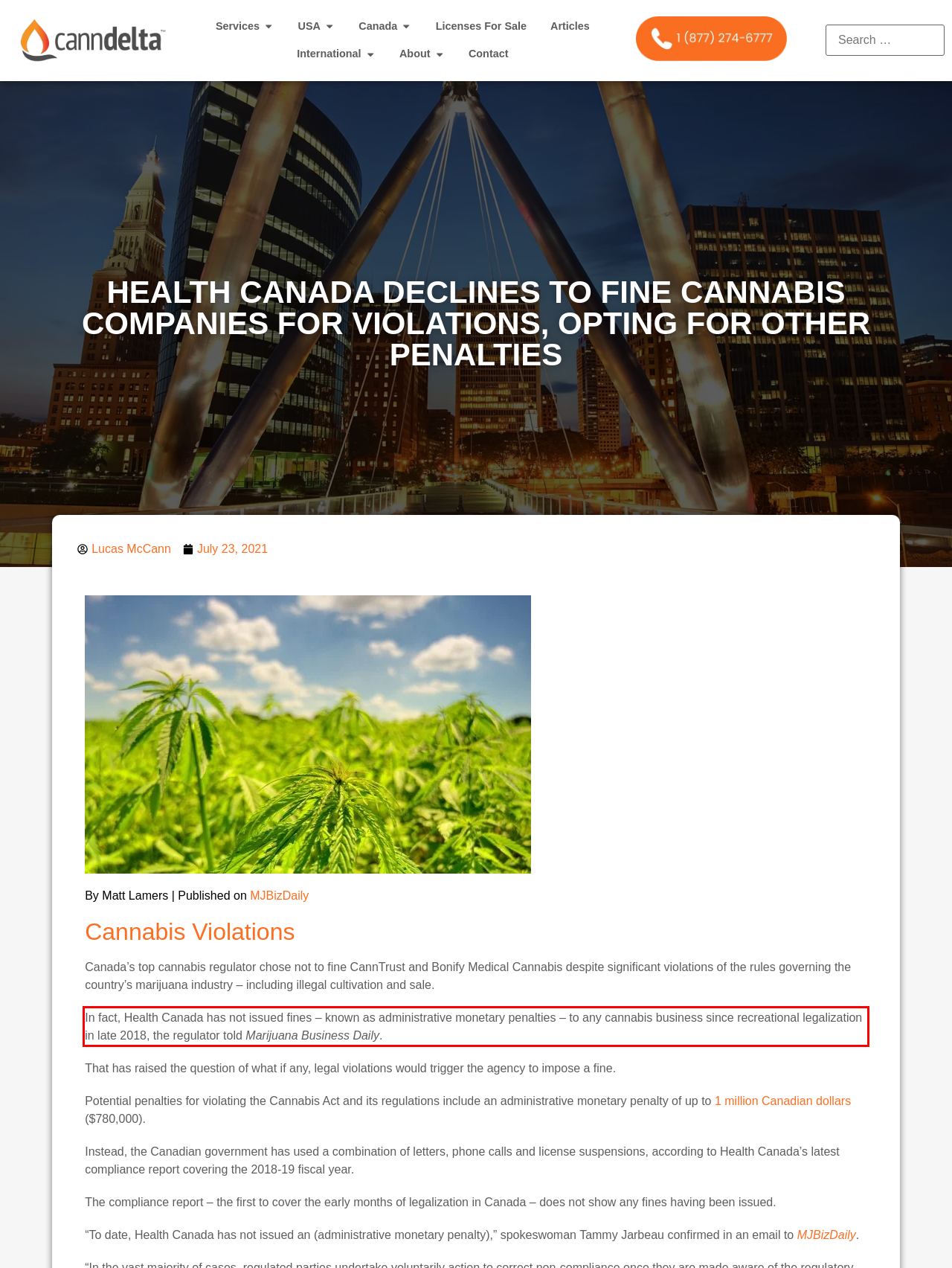Please analyze the provided webpage screenshot and perform OCR to extract the text content from the red rectangle bounding box.

In fact, Health Canada has not issued fines – known as administrative monetary penalties – to any cannabis business since recreational legalization in late 2018, the regulator told Marijuana Business Daily.